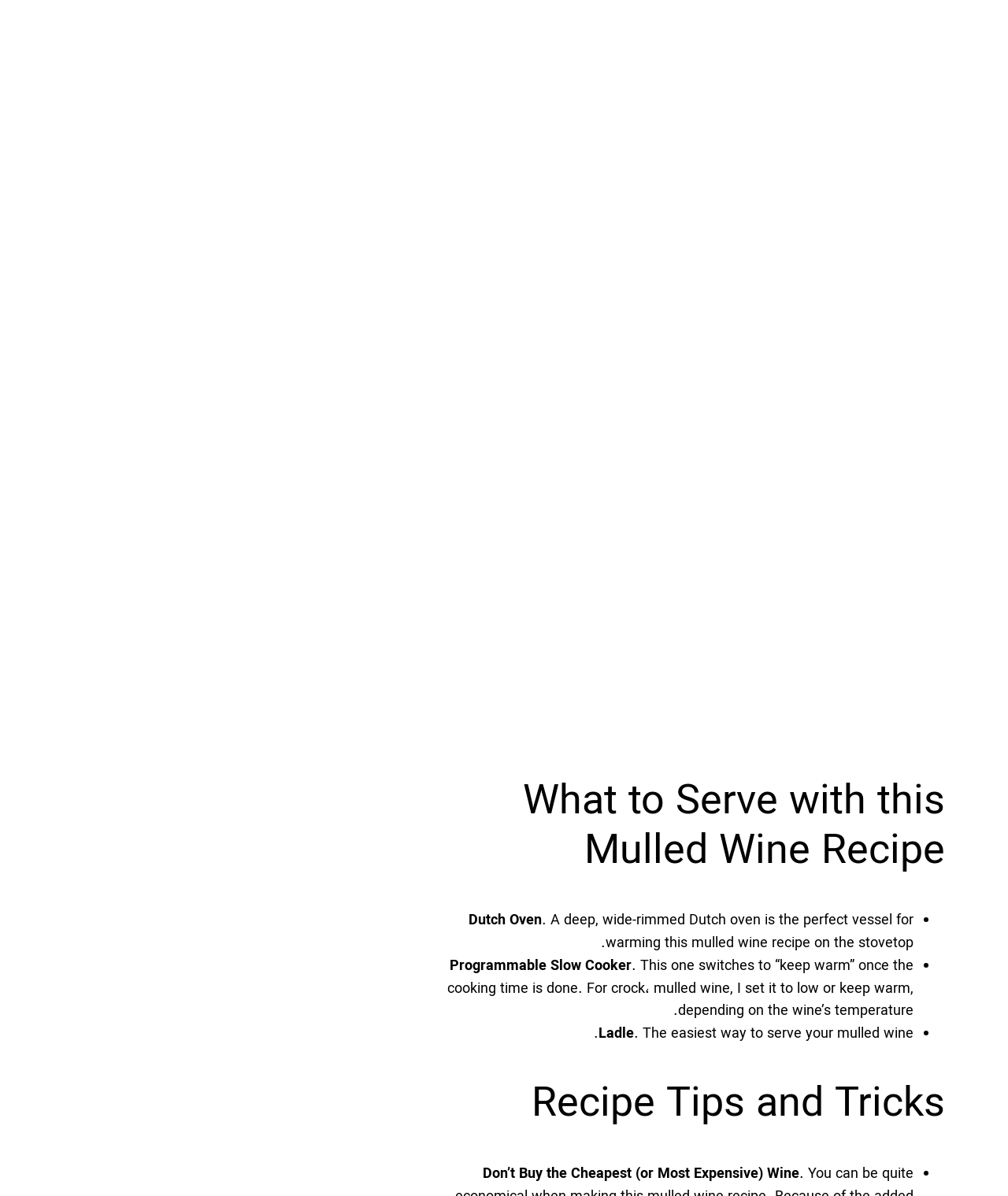What is the recommended vessel for warming mulled wine?
We need a detailed and meticulous answer to the question.

According to the webpage, a deep, wide-rimmed Dutch oven is the perfect vessel for warming this mulled wine recipe on the stovetop.